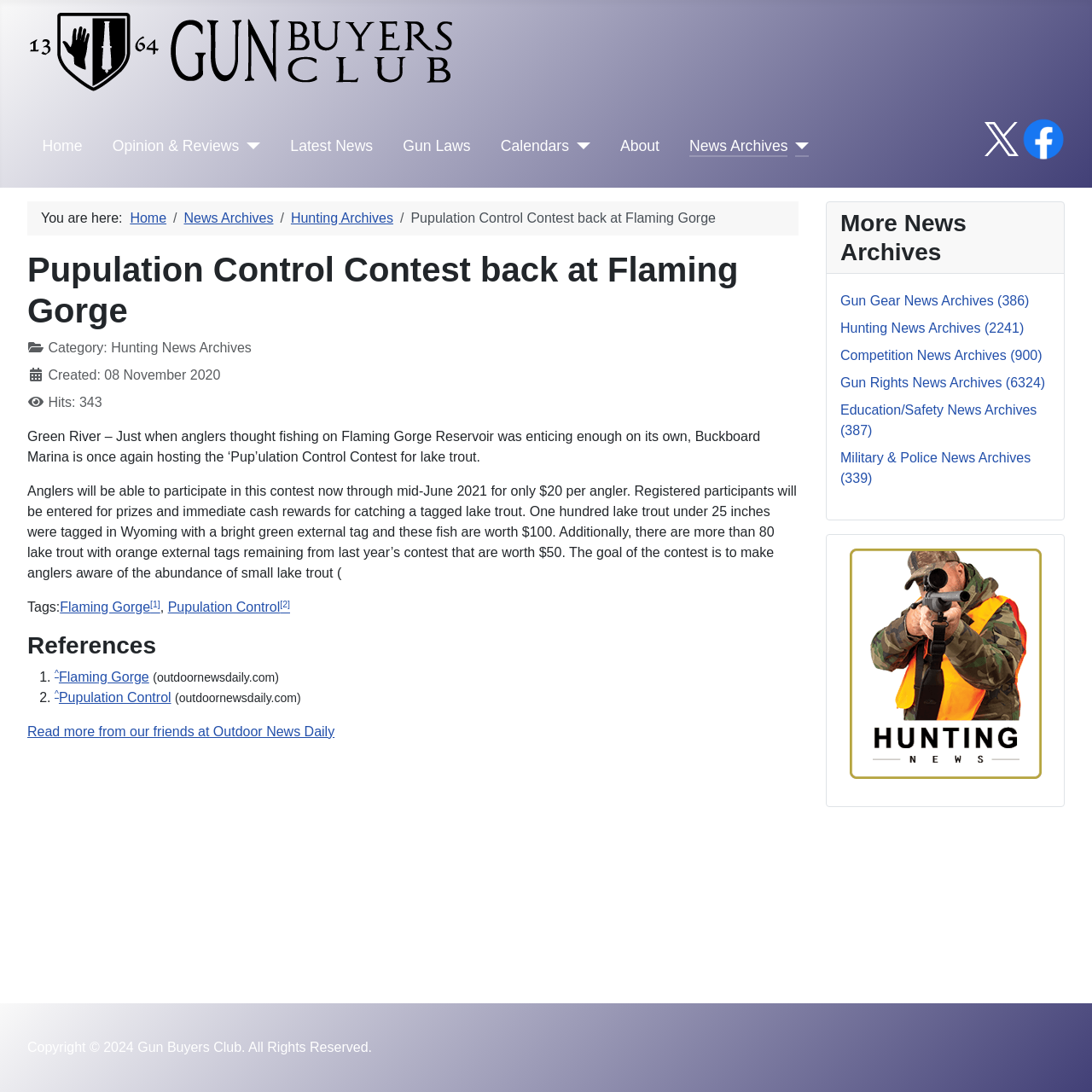What is the name of the marina hosting the contest?
Please use the image to deliver a detailed and complete answer.

The article mentions that Buckboard Marina is hosting the 'Pupulation Control Contest' at Flaming Gorge Reservoir.